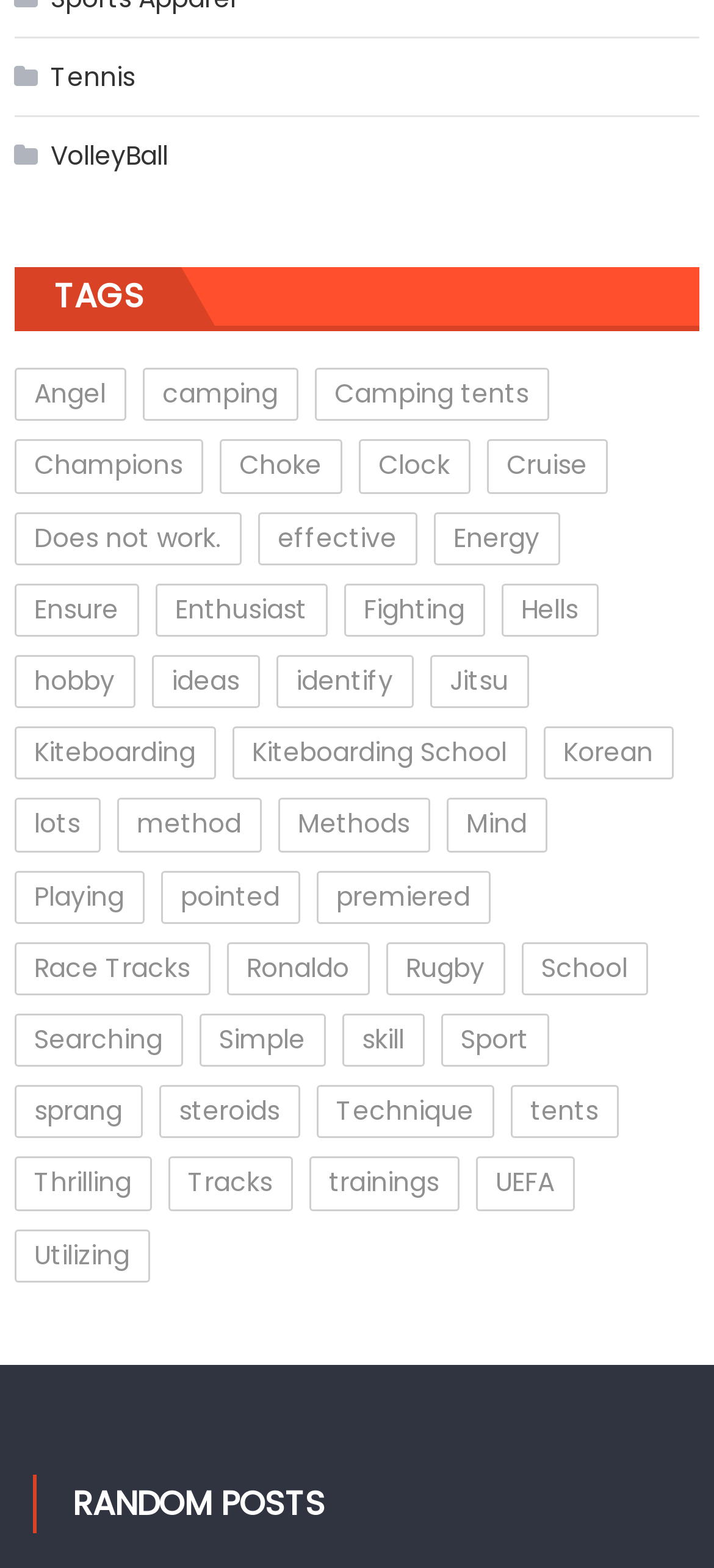Provide a one-word or one-phrase answer to the question:
What is the title of the section below the links?

RANDOM POSTS